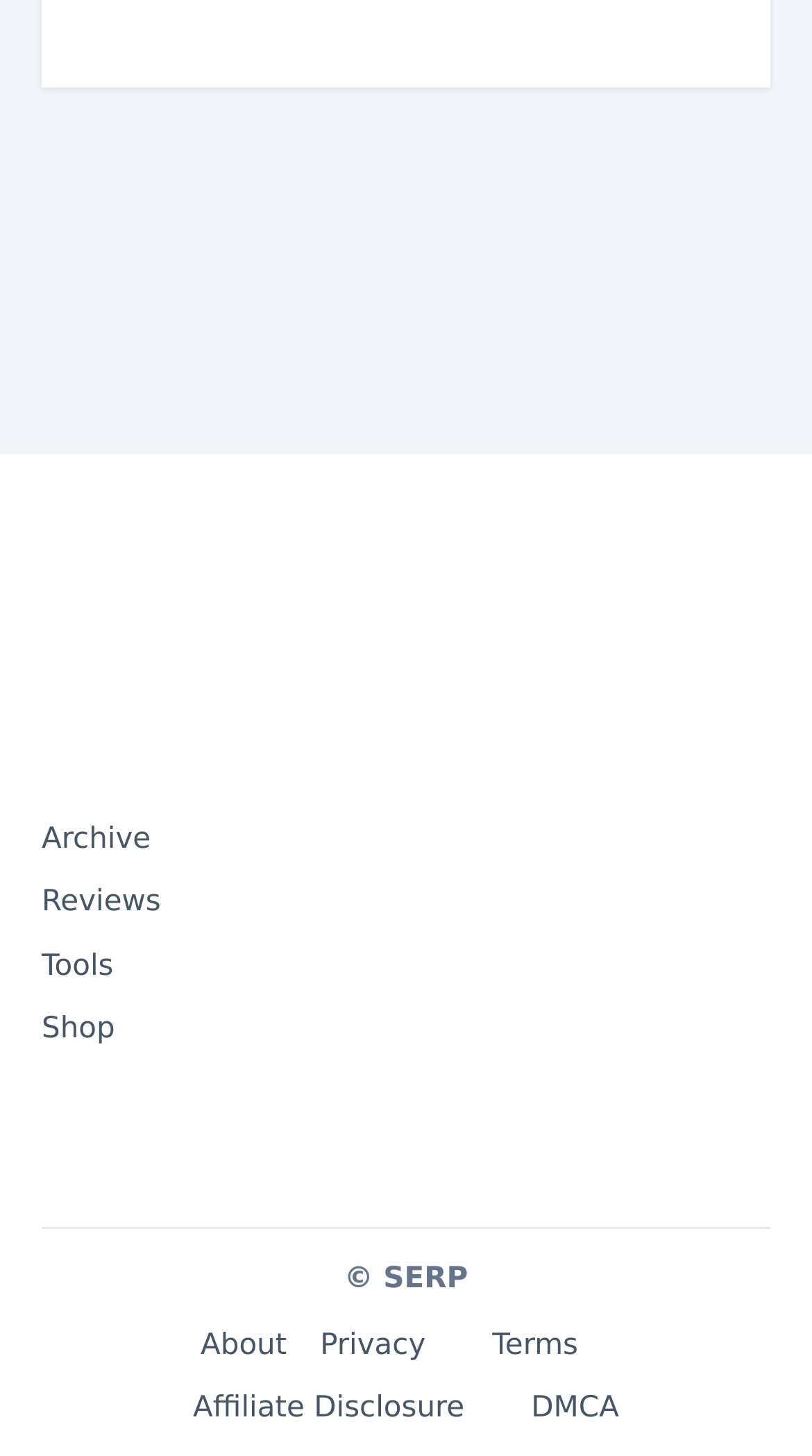How many main navigation links are there?
Look at the image and answer with only one word or phrase.

4